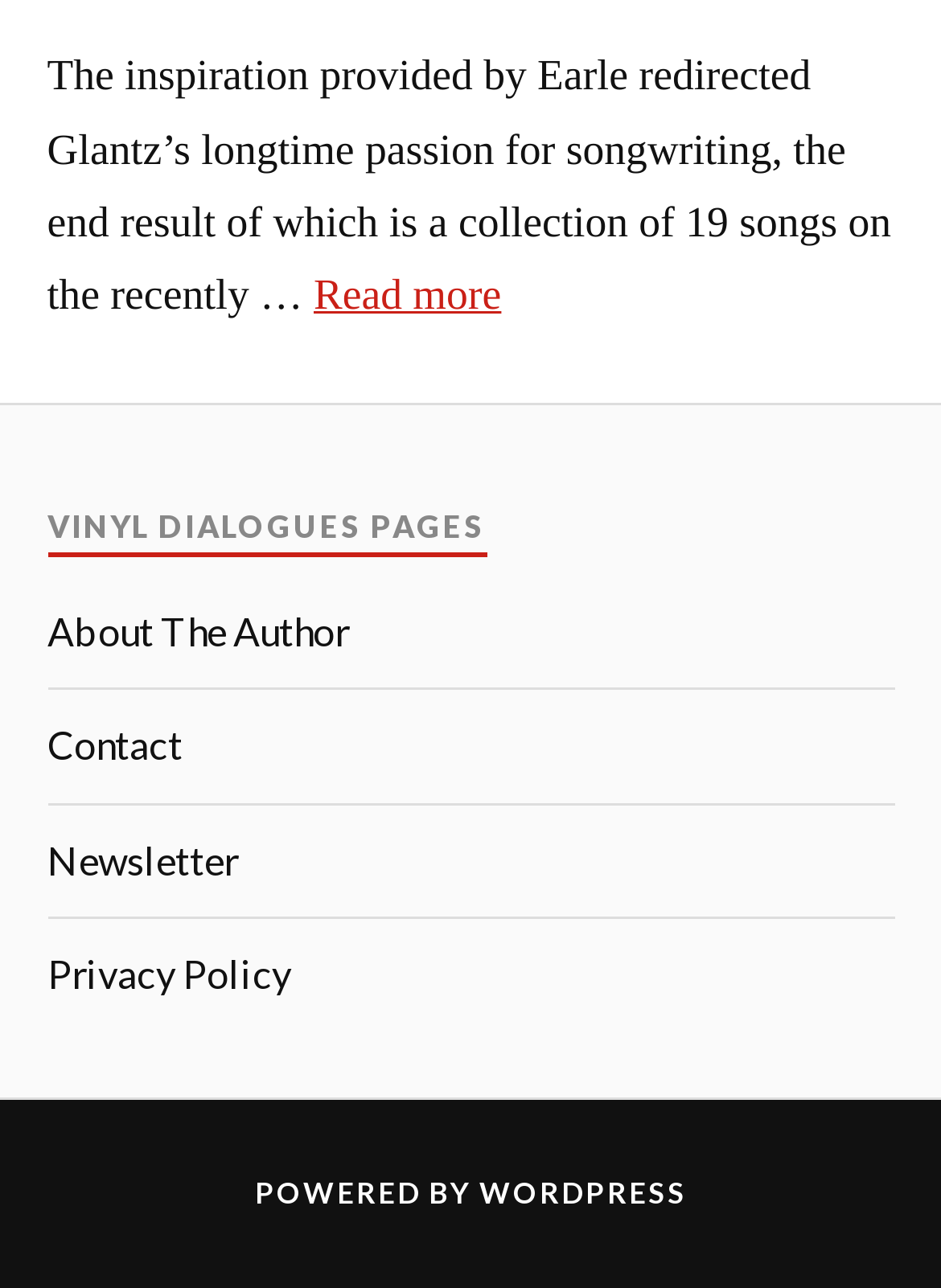Give a one-word or phrase response to the following question: What platform is the website powered by?

WORDPRESS